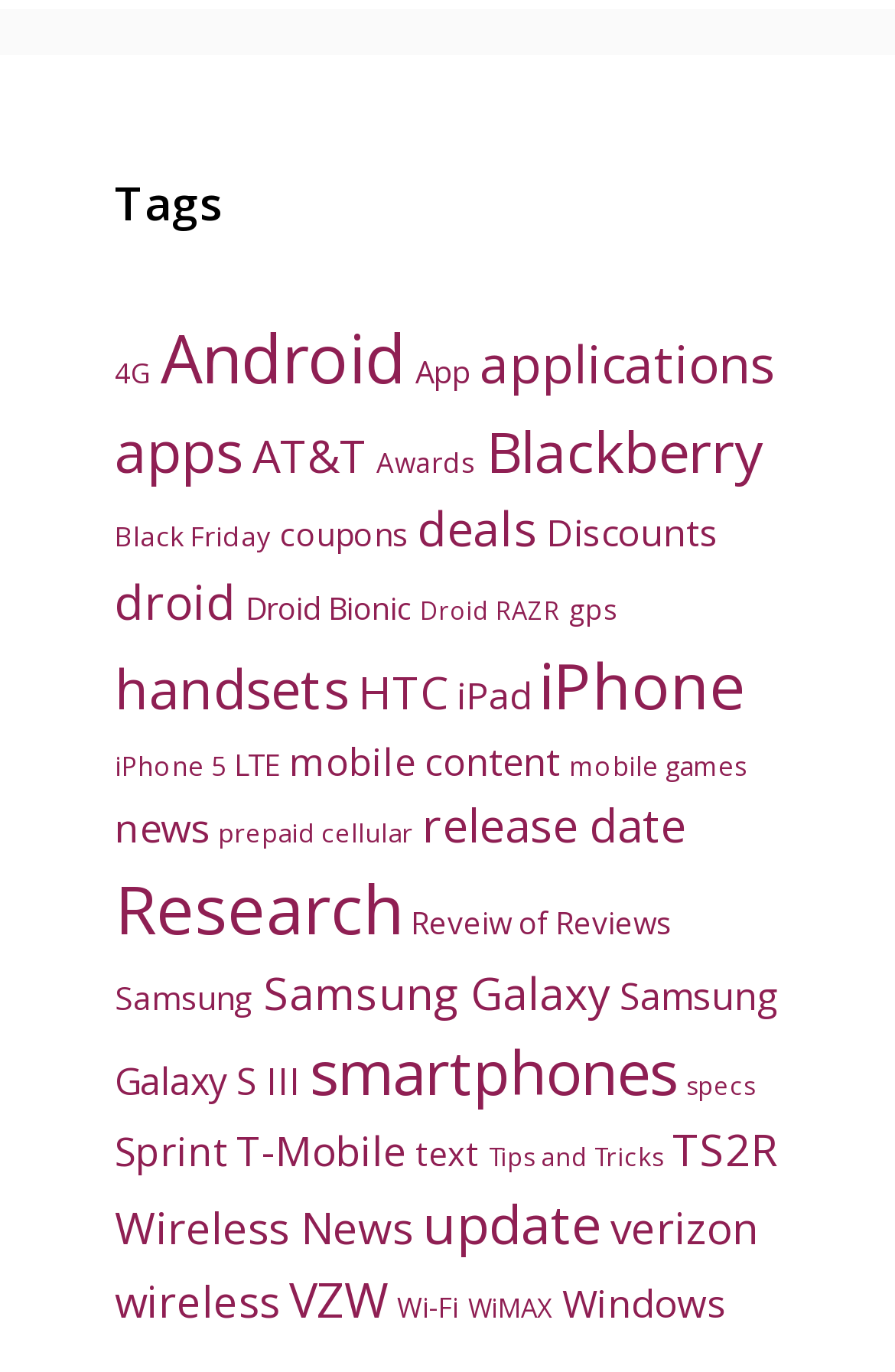From the webpage screenshot, identify the region described by iPhone 5. Provide the bounding box coordinates as (top-left x, top-left y, bottom-right x, bottom-right y), with each value being a floating point number between 0 and 1.

[0.128, 0.545, 0.251, 0.57]